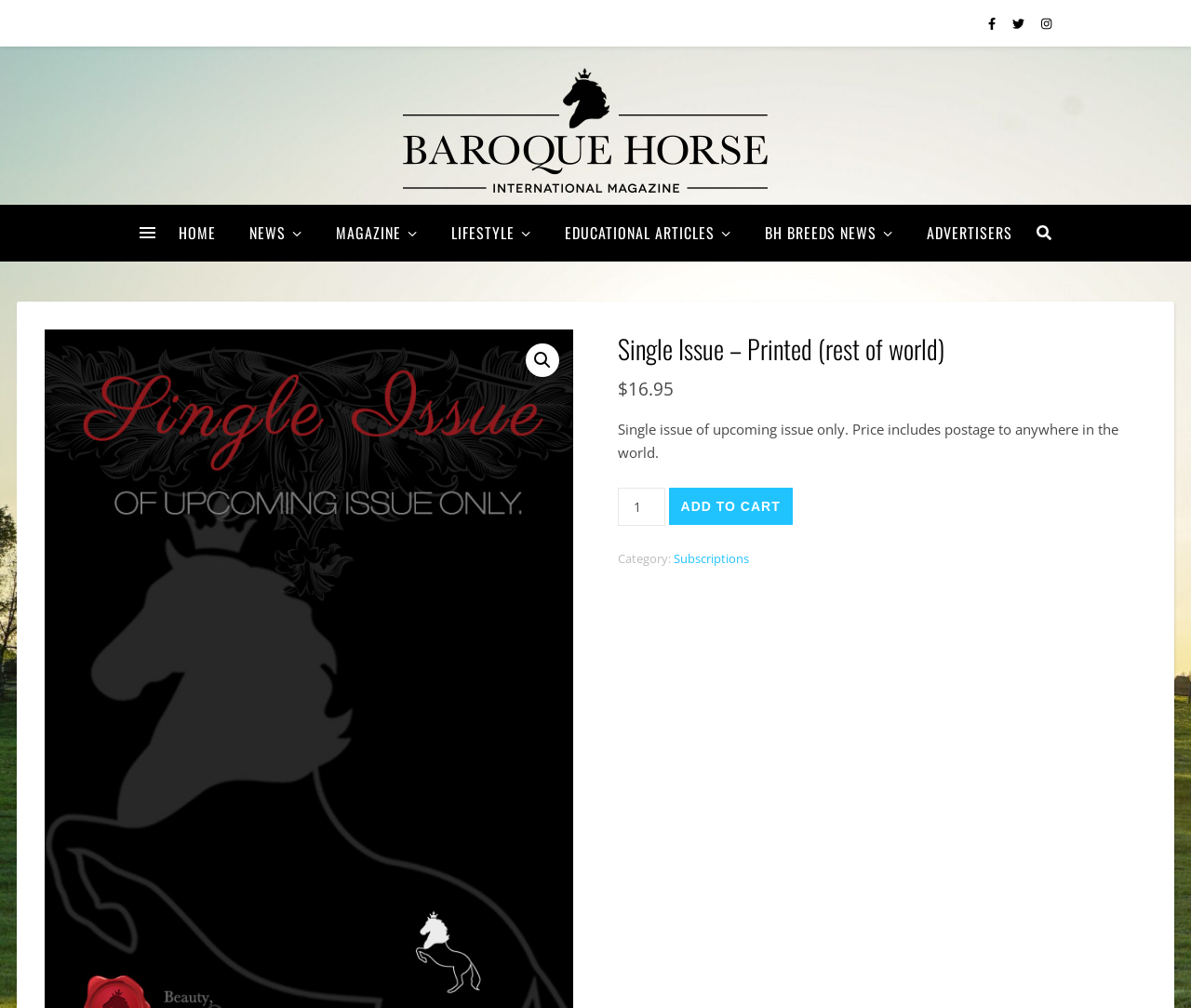Provide the bounding box coordinates, formatted as (top-left x, top-left y, bottom-right x, bottom-right y), with all values being floating point numbers between 0 and 1. Identify the bounding box of the UI element that matches the description: title="single-issue"

[0.481, 0.327, 0.925, 0.799]